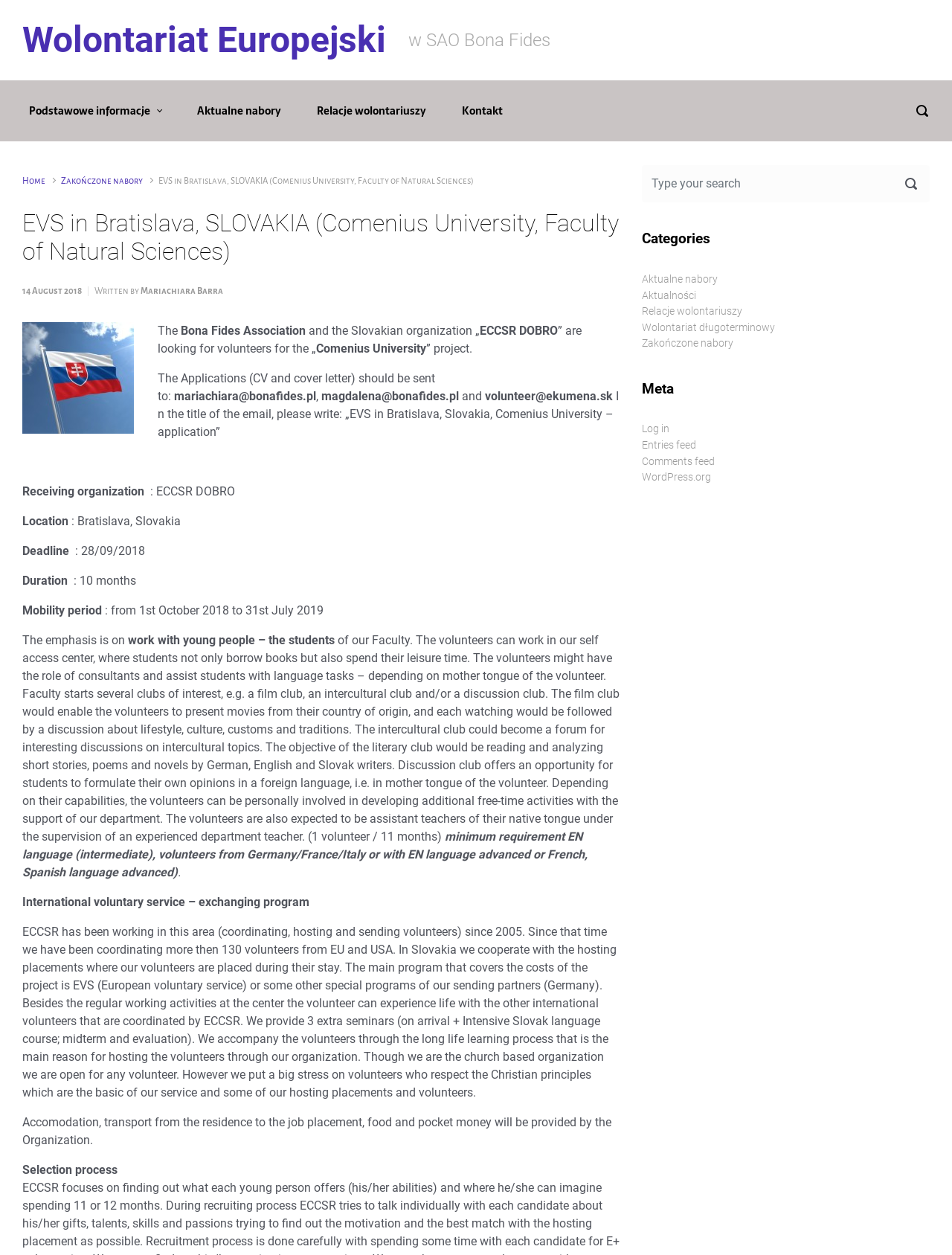Identify the bounding box coordinates of the area you need to click to perform the following instruction: "Contact us".

[0.479, 0.073, 0.535, 0.103]